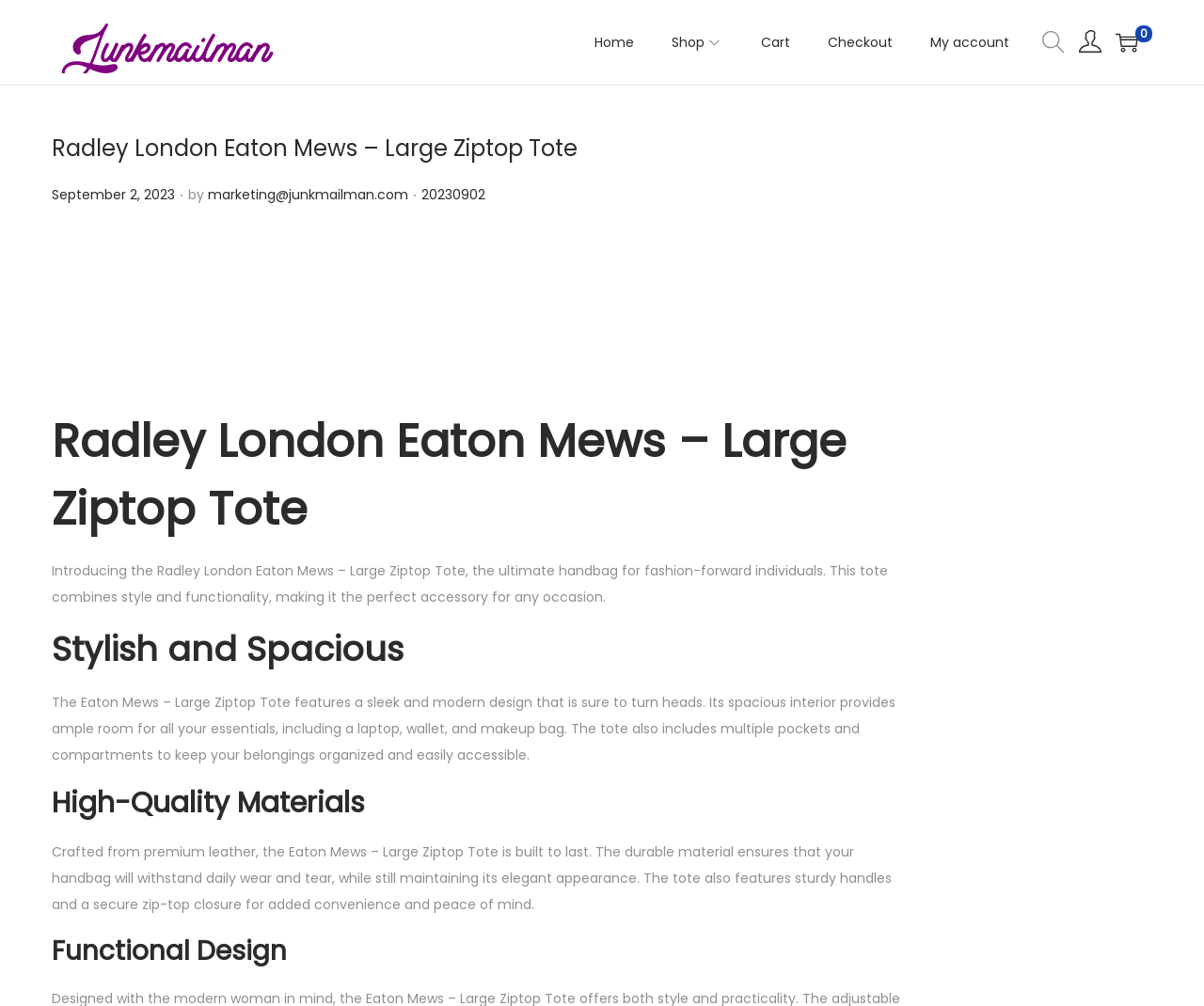Using floating point numbers between 0 and 1, provide the bounding box coordinates in the format (top-left x, top-left y, bottom-right x, bottom-right y). Locate the UI element described here: 20230902

[0.35, 0.184, 0.403, 0.203]